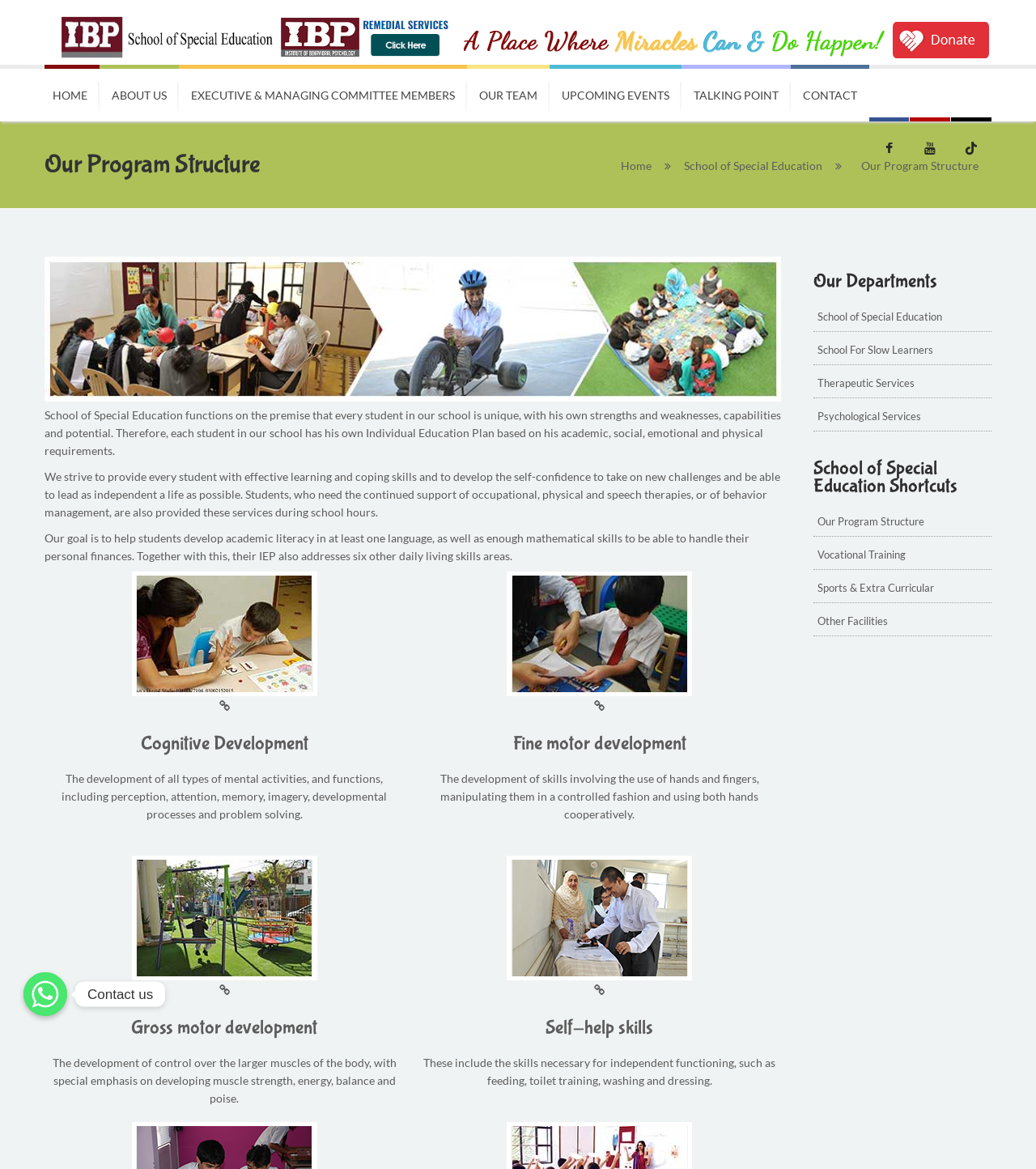Determine the bounding box coordinates for the HTML element described here: "parent_node: ACTIVITIES aria-label="Expand child menu"".

None